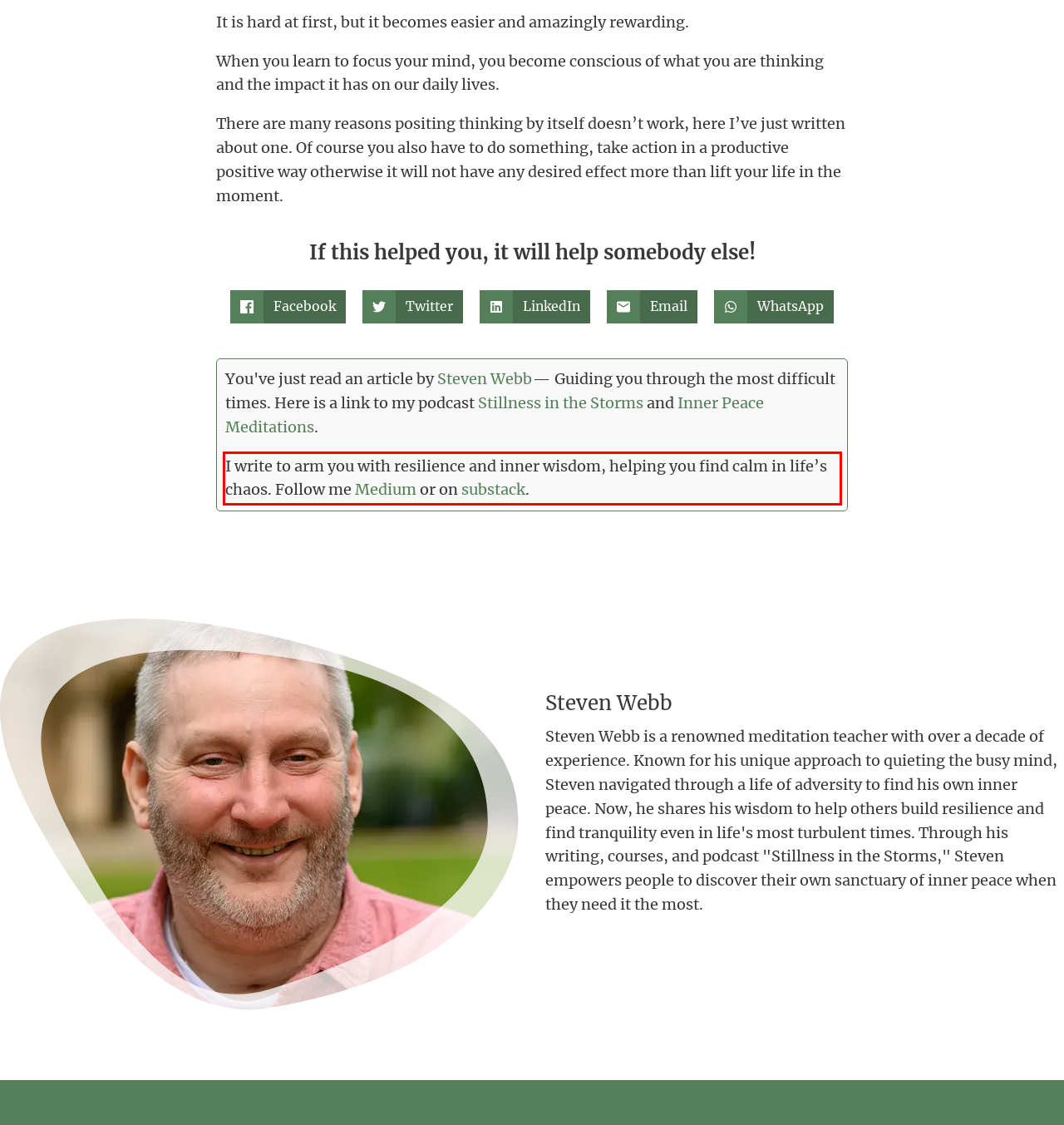Please use OCR to extract the text content from the red bounding box in the provided webpage screenshot.

I write to arm you with resilience and inner wisdom, helping you find calm in life’s chaos. Follow me Medium or on substack.